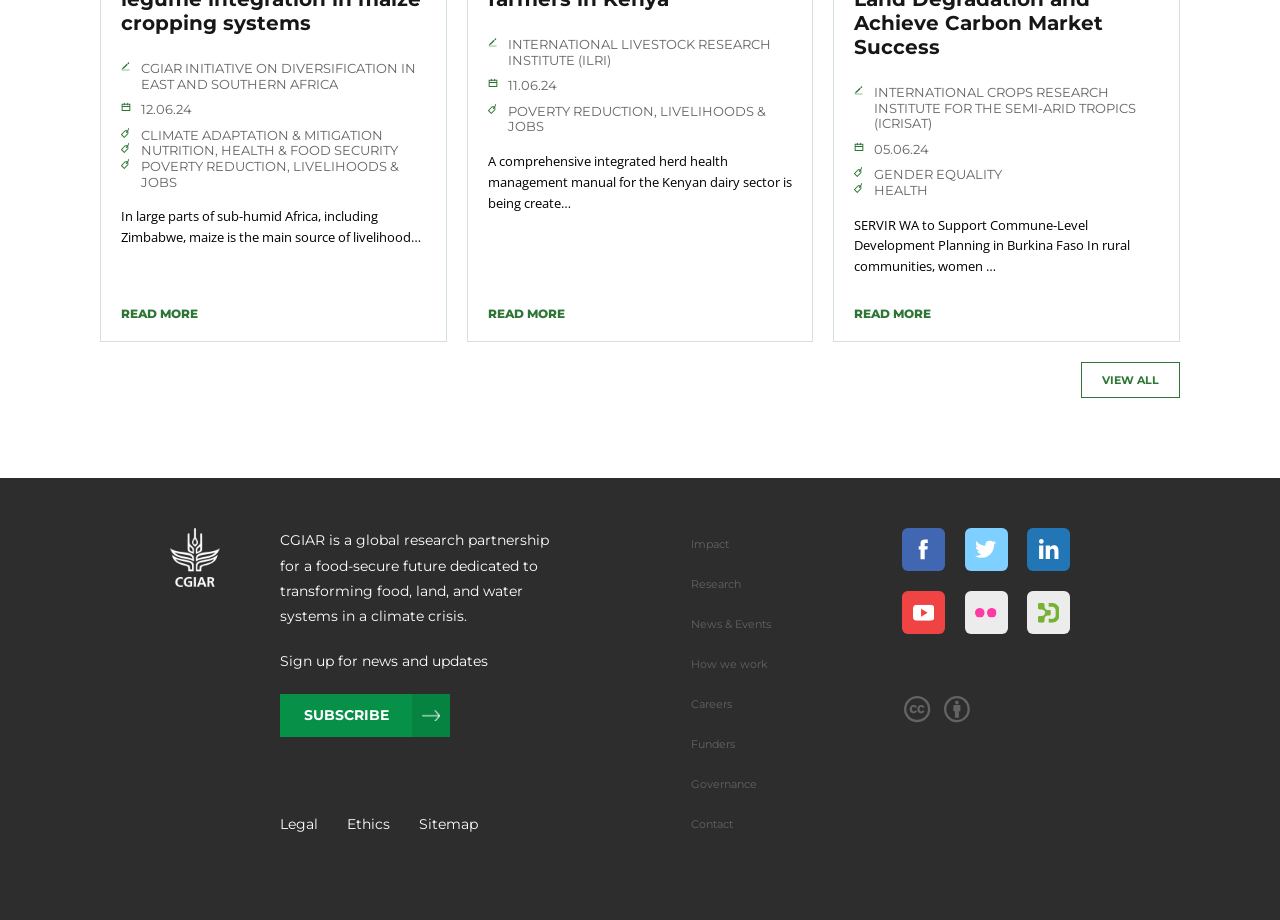Identify the bounding box coordinates for the region of the element that should be clicked to carry out the instruction: "Click the 'Contact' link". The bounding box coordinates should be four float numbers between 0 and 1, i.e., [left, top, right, bottom].

[0.54, 0.888, 0.573, 0.904]